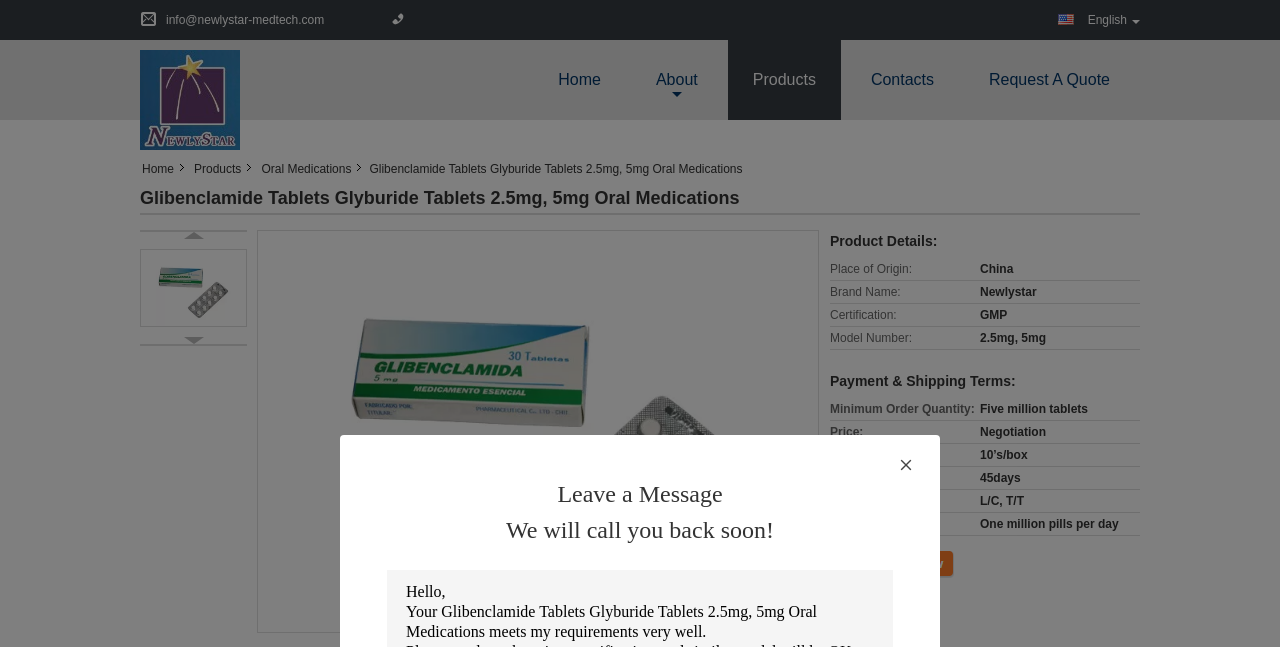Please determine the bounding box of the UI element that matches this description: title="Newlystar (Ningbo) Medtech Co.,Ltd.". The coordinates should be given as (top-left x, top-left y, bottom-right x, bottom-right y), with all values between 0 and 1.

[0.109, 0.142, 0.188, 0.164]